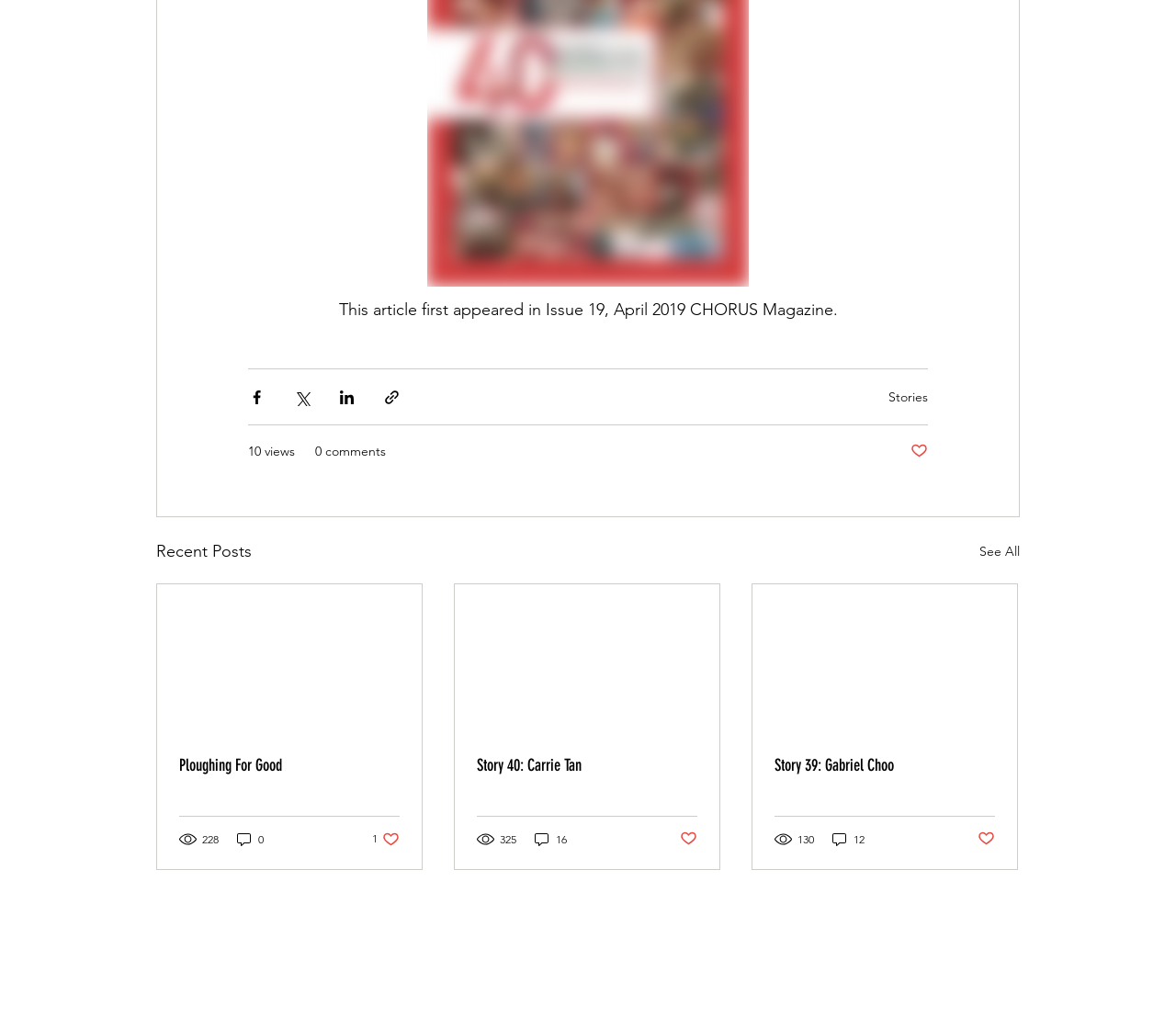Give a one-word or short phrase answer to this question: 
How many comments does the third article have?

12 comments